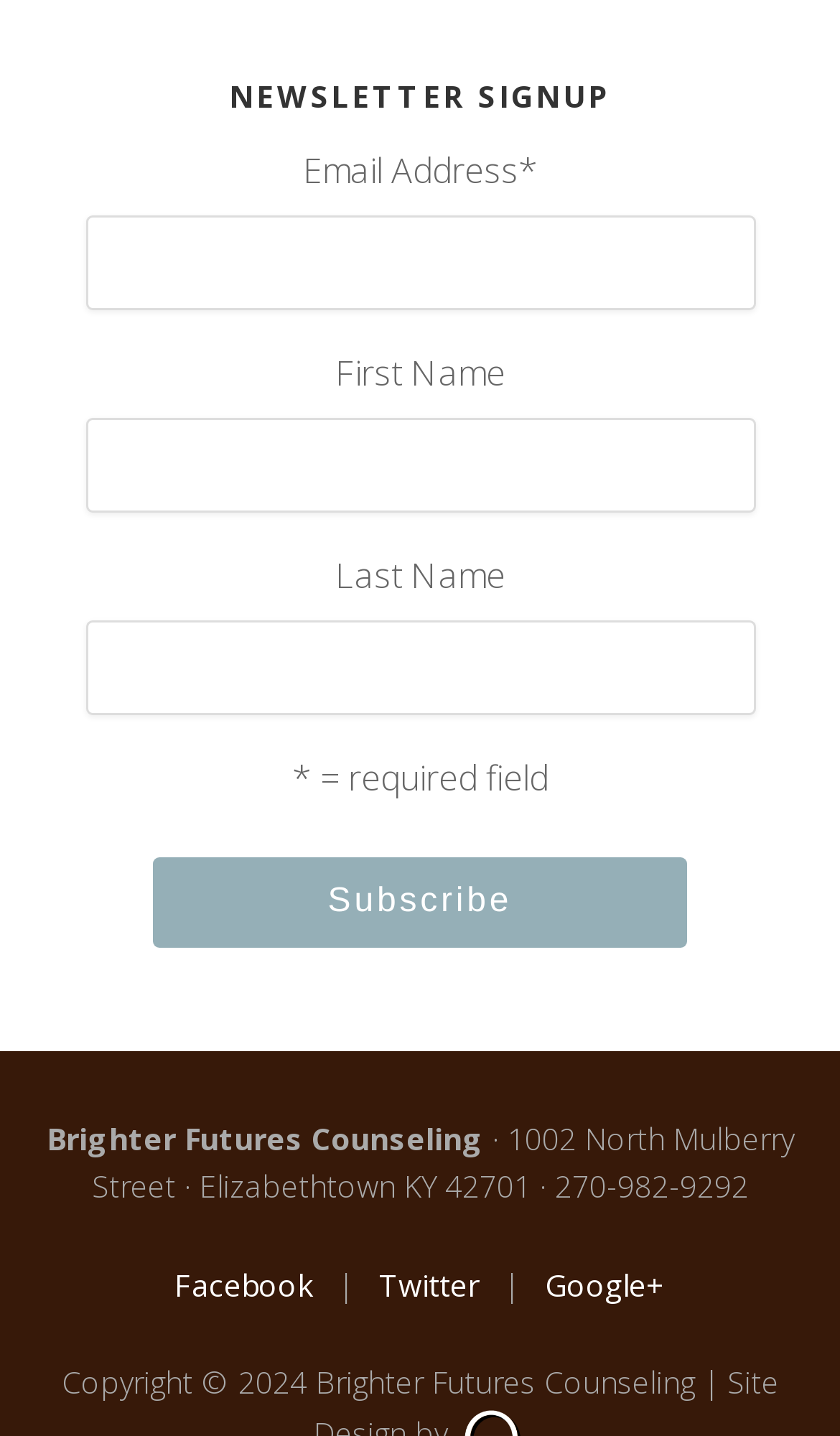What is the address of the company?
Provide a well-explained and detailed answer to the question.

The address is mentioned at the bottom of the page, along with the company name and phone number, indicating that it is the physical location of the company.